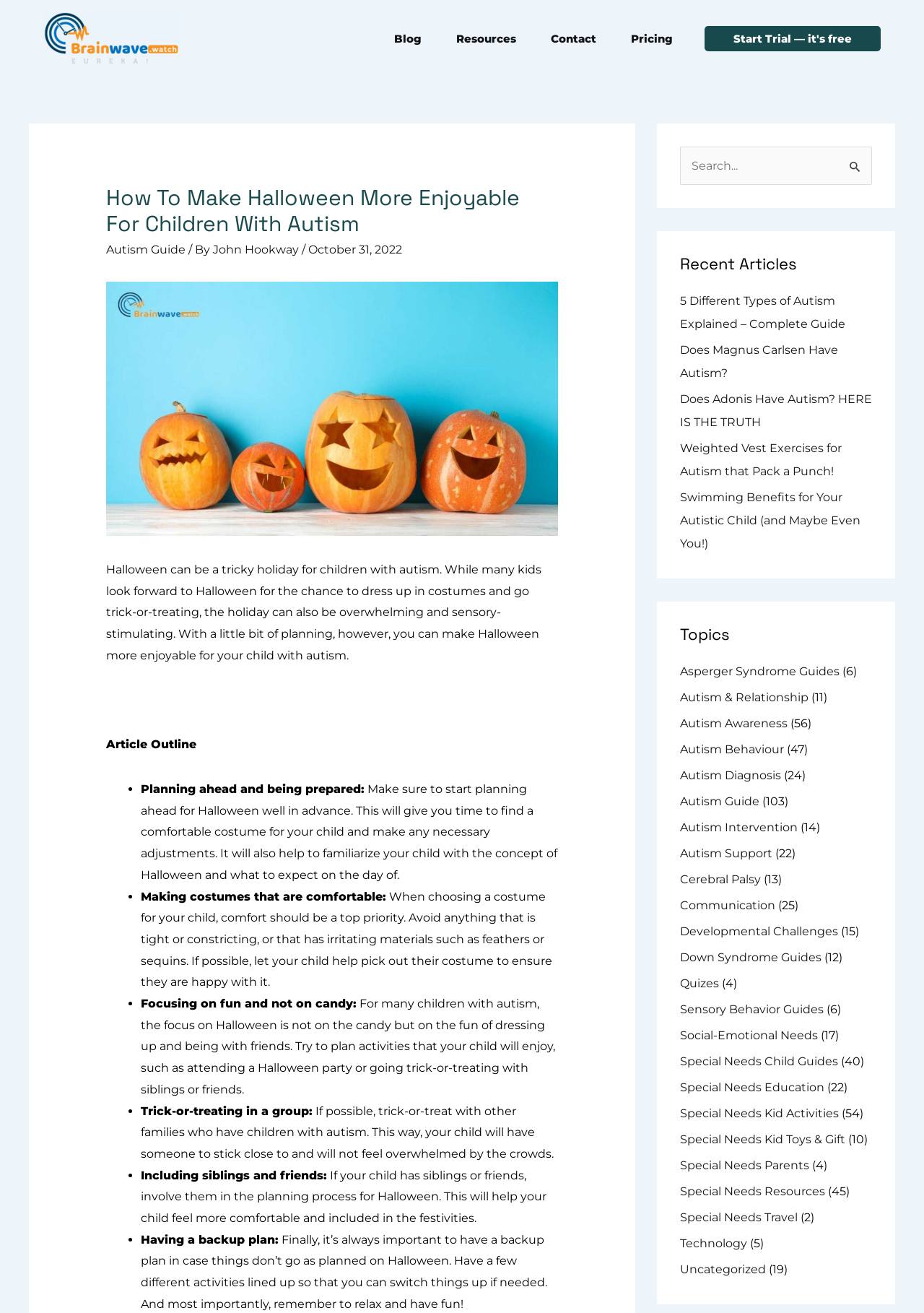Locate the bounding box coordinates of the element I should click to achieve the following instruction: "Click the 'Start Trial — it's free' button".

[0.762, 0.02, 0.953, 0.039]